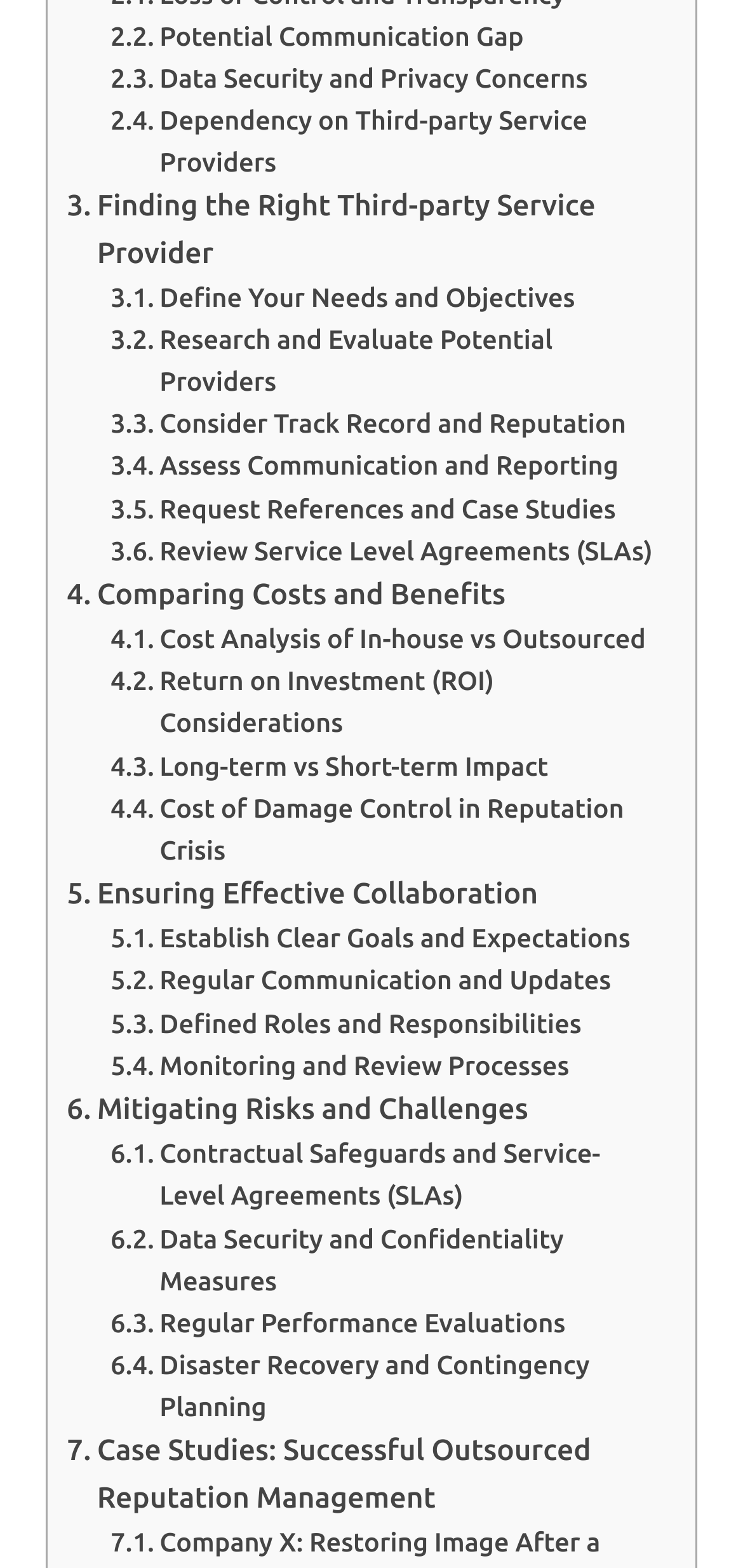How many sections are there in the webpage?
Please give a detailed answer to the question using the information shown in the image.

There are five sections in the webpage, which are '. Finding the Right Third-party Service Provider', '. Comparing Costs and Benefits', '. Ensuring Effective Collaboration', '. Mitigating Risks and Challenges', and '. Case Studies: Successful Outsourced Reputation Management'.